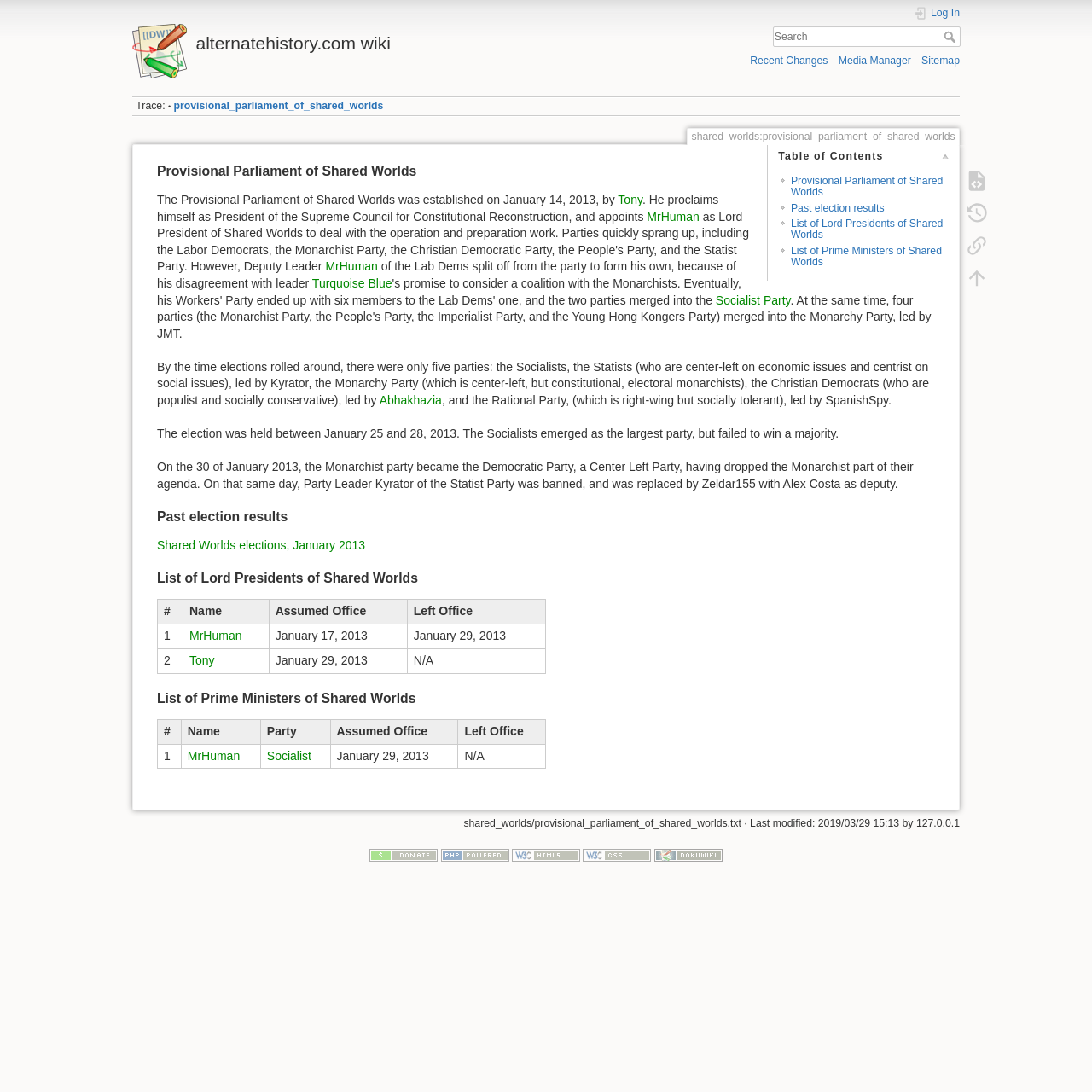Indicate the bounding box coordinates of the element that needs to be clicked to satisfy the following instruction: "Log in to the website". The coordinates should be four float numbers between 0 and 1, i.e., [left, top, right, bottom].

[0.837, 0.005, 0.879, 0.019]